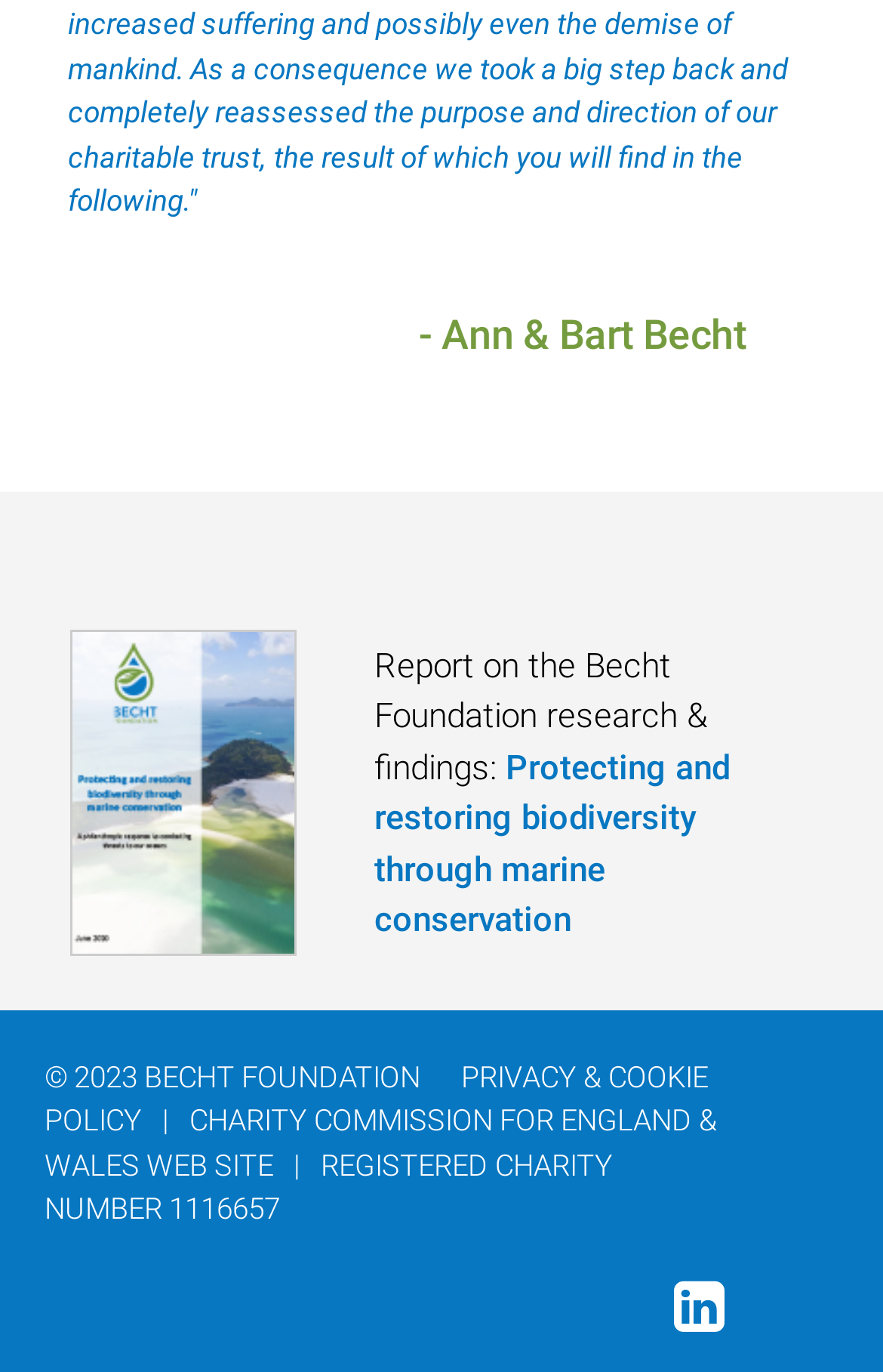Observe the image and answer the following question in detail: What is the charity number of the foundation?

The charity number of the foundation can be found in the StaticText element with the text 'REGISTERED CHARITY NUMBER 1116657' which is a sub-element of the link element with the text 'CHARITY COMMISSION FOR ENGLAND & WALES WEB SITE'.